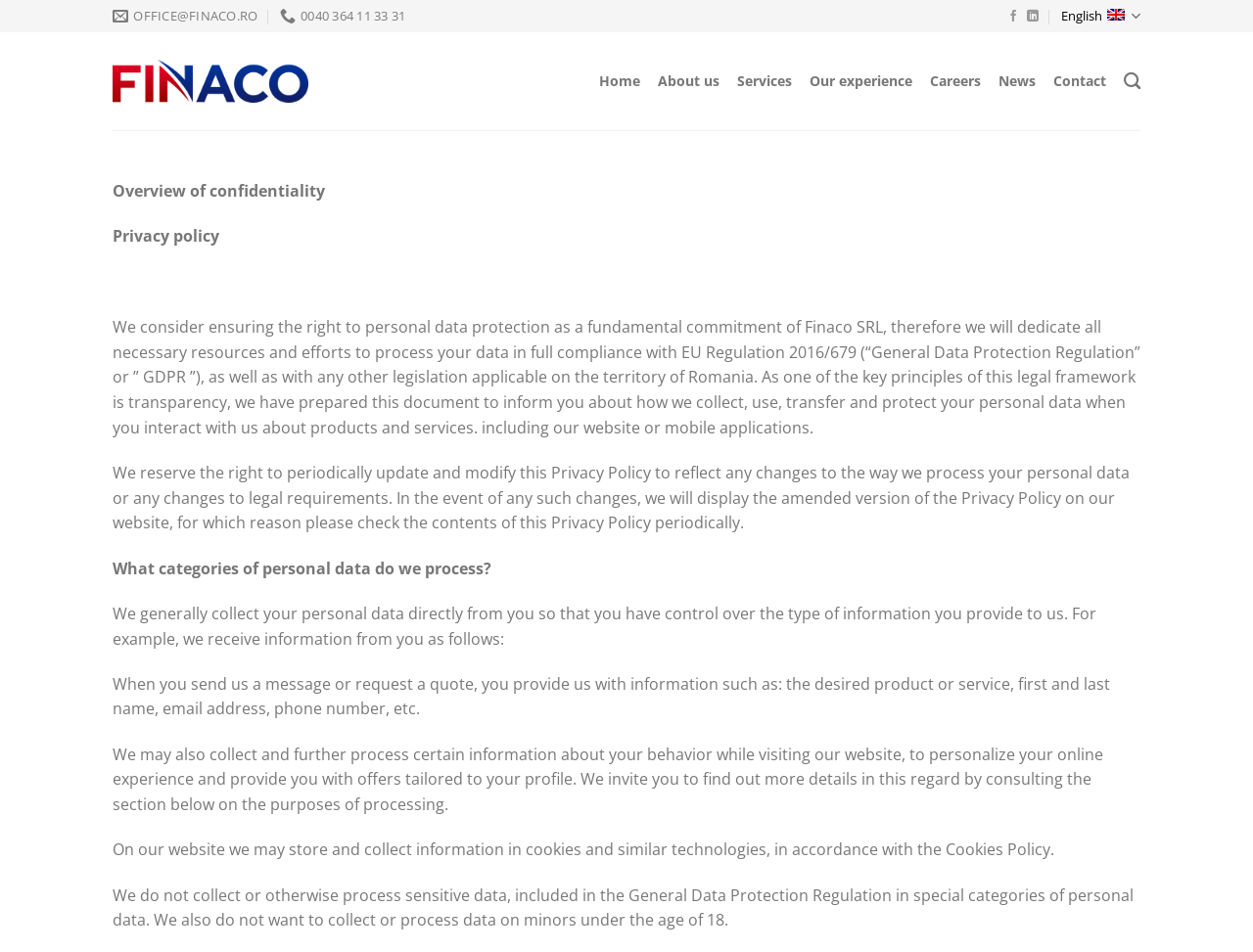Locate the bounding box coordinates of the element that should be clicked to fulfill the instruction: "Go to the 'About us' page".

[0.525, 0.067, 0.574, 0.104]